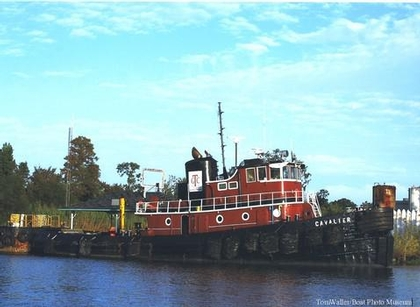Using the information in the image, give a detailed answer to the following question: Where was the CAVALIER built?

According to the caption, the CAVALIER was built in 1954 by Equitable Equipment of Madisonville, Louisiana, which provides the location of its construction.